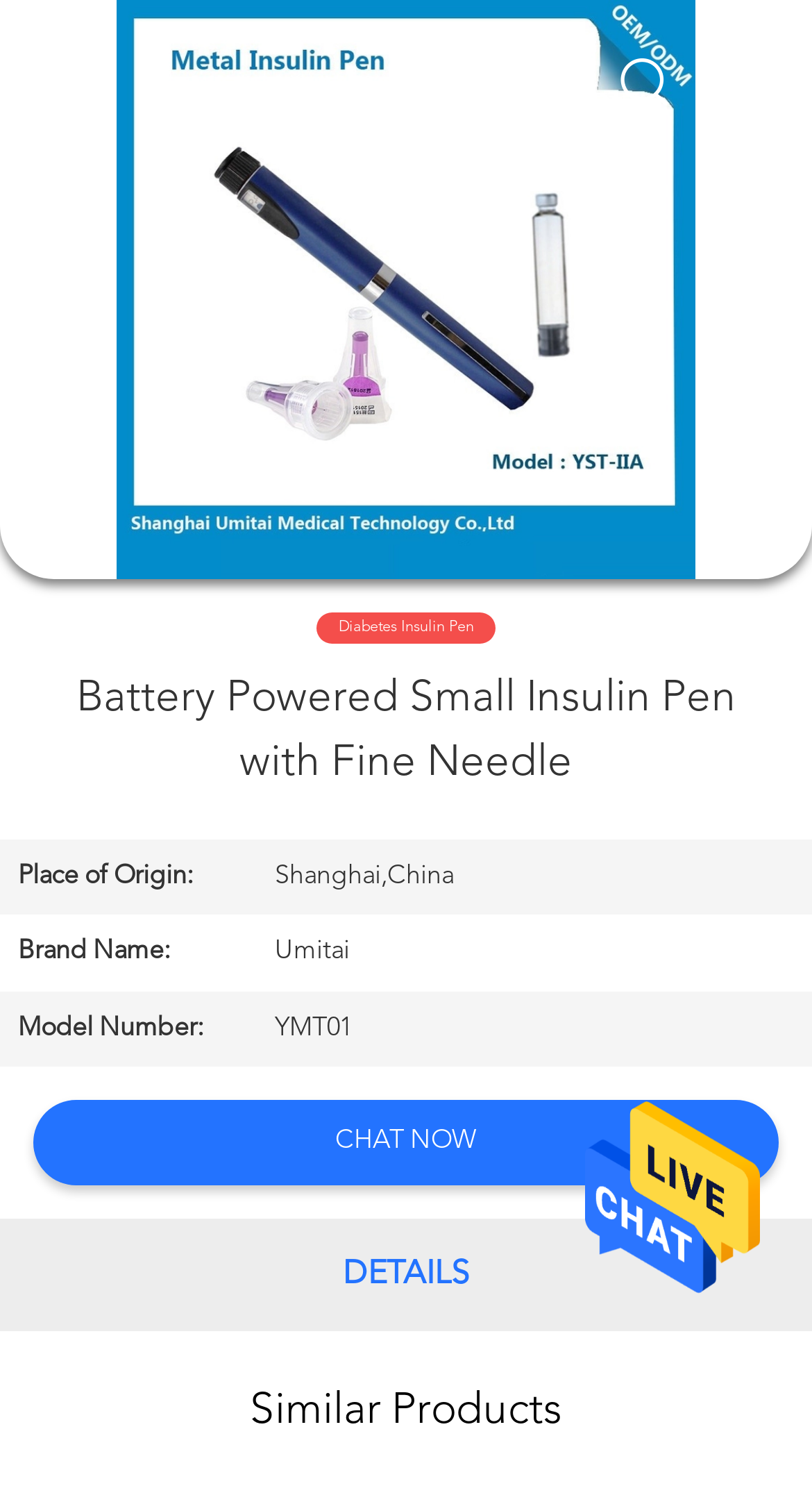Where is the insulin pen manufactured?
Based on the image, answer the question with as much detail as possible.

I found the answer by examining the table on the webpage, which provides information about the product. The row with the header 'Place of Origin:' has a cell with the value 'Shanghai, China'.